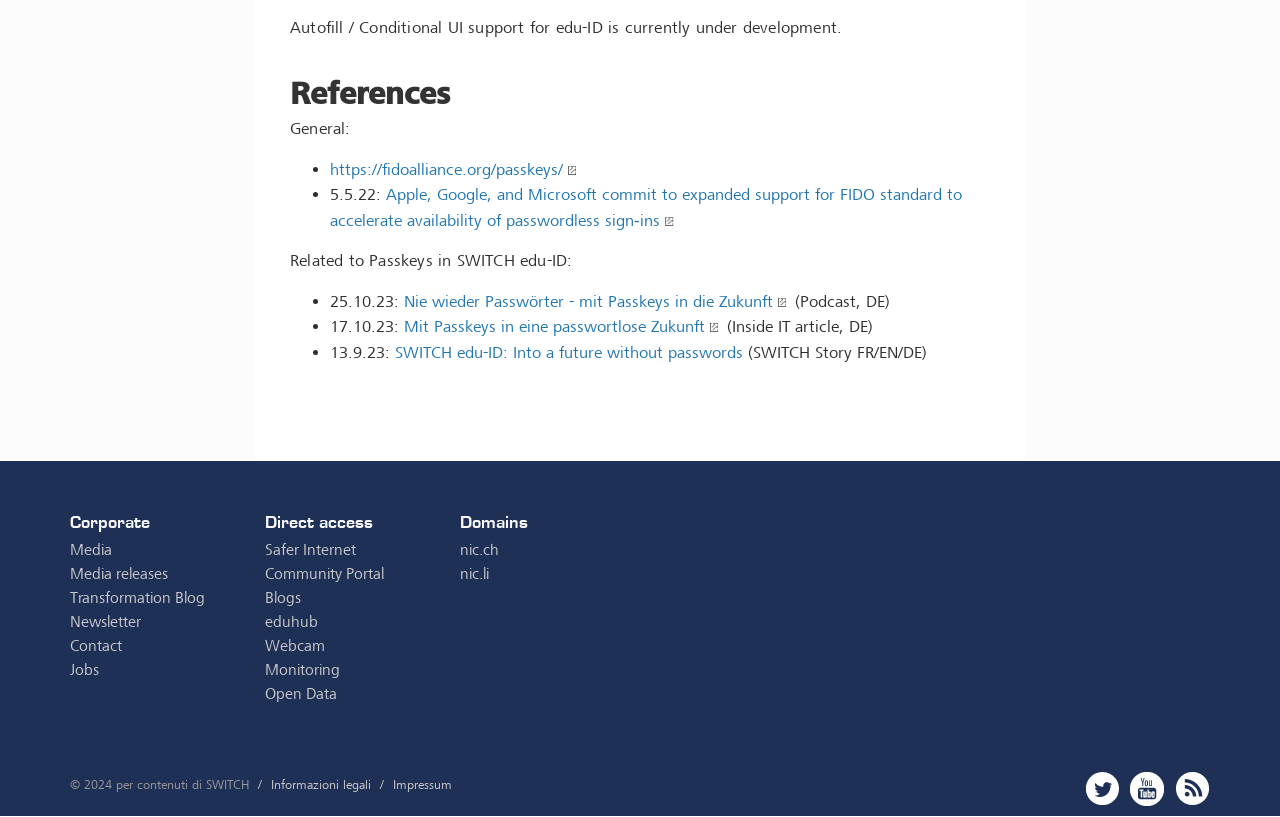Please mark the bounding box coordinates of the area that should be clicked to carry out the instruction: "Learn about Passkeys in SWITCH edu-ID".

[0.227, 0.307, 0.447, 0.332]